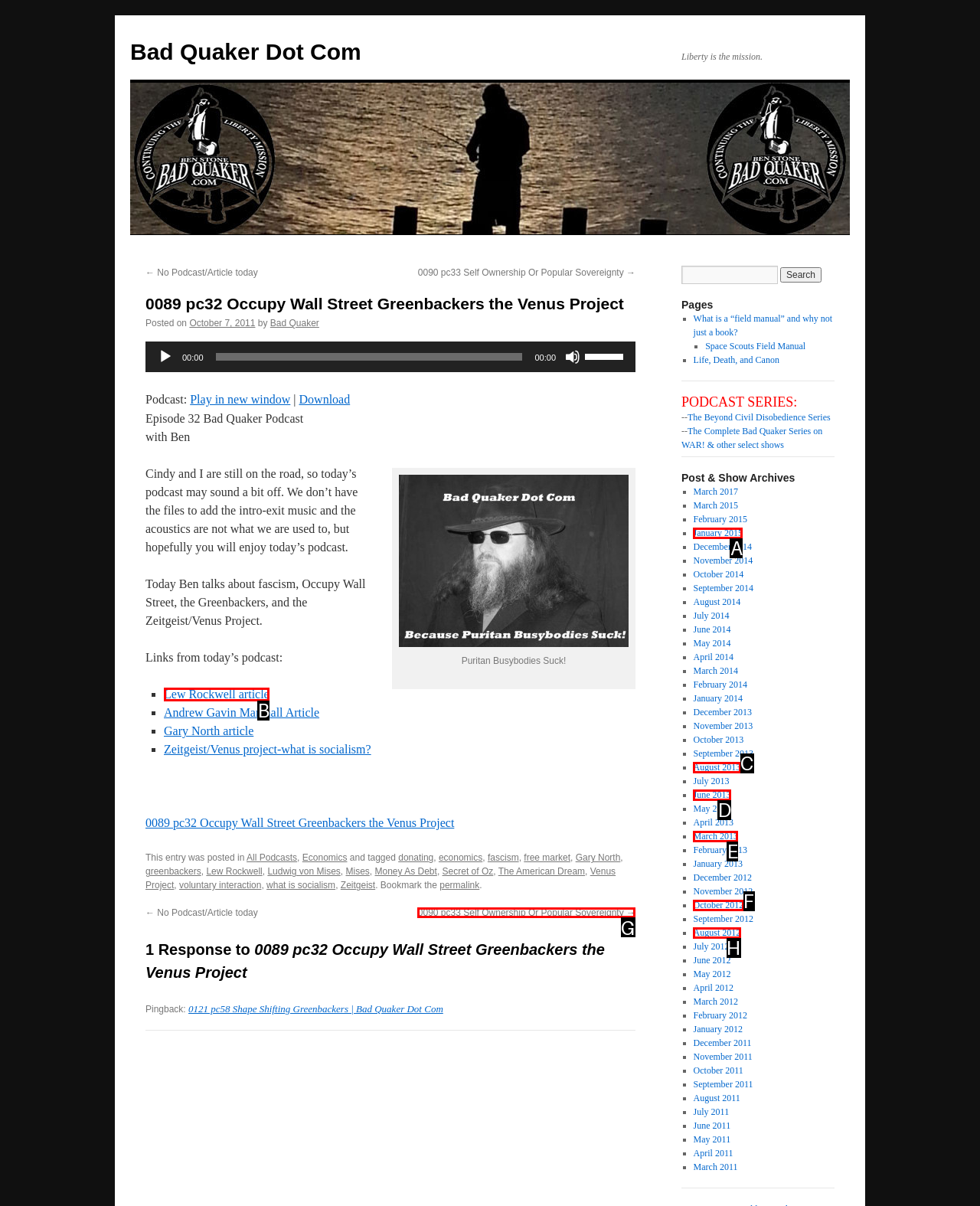Identify the correct UI element to click to follow this instruction: Go to the next page
Respond with the letter of the appropriate choice from the displayed options.

G